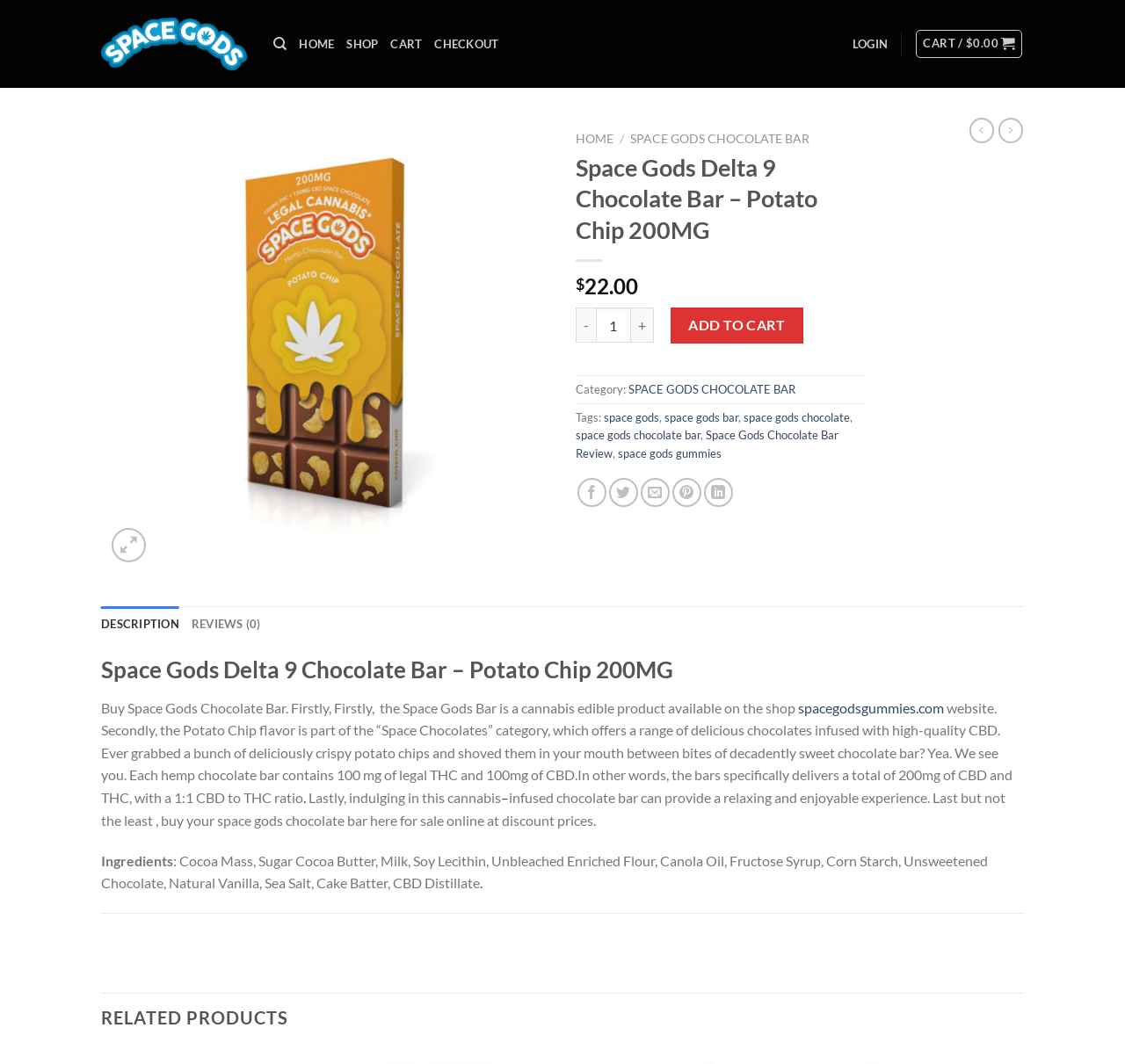Respond with a single word or phrase to the following question: How many reviews are there for this product?

0